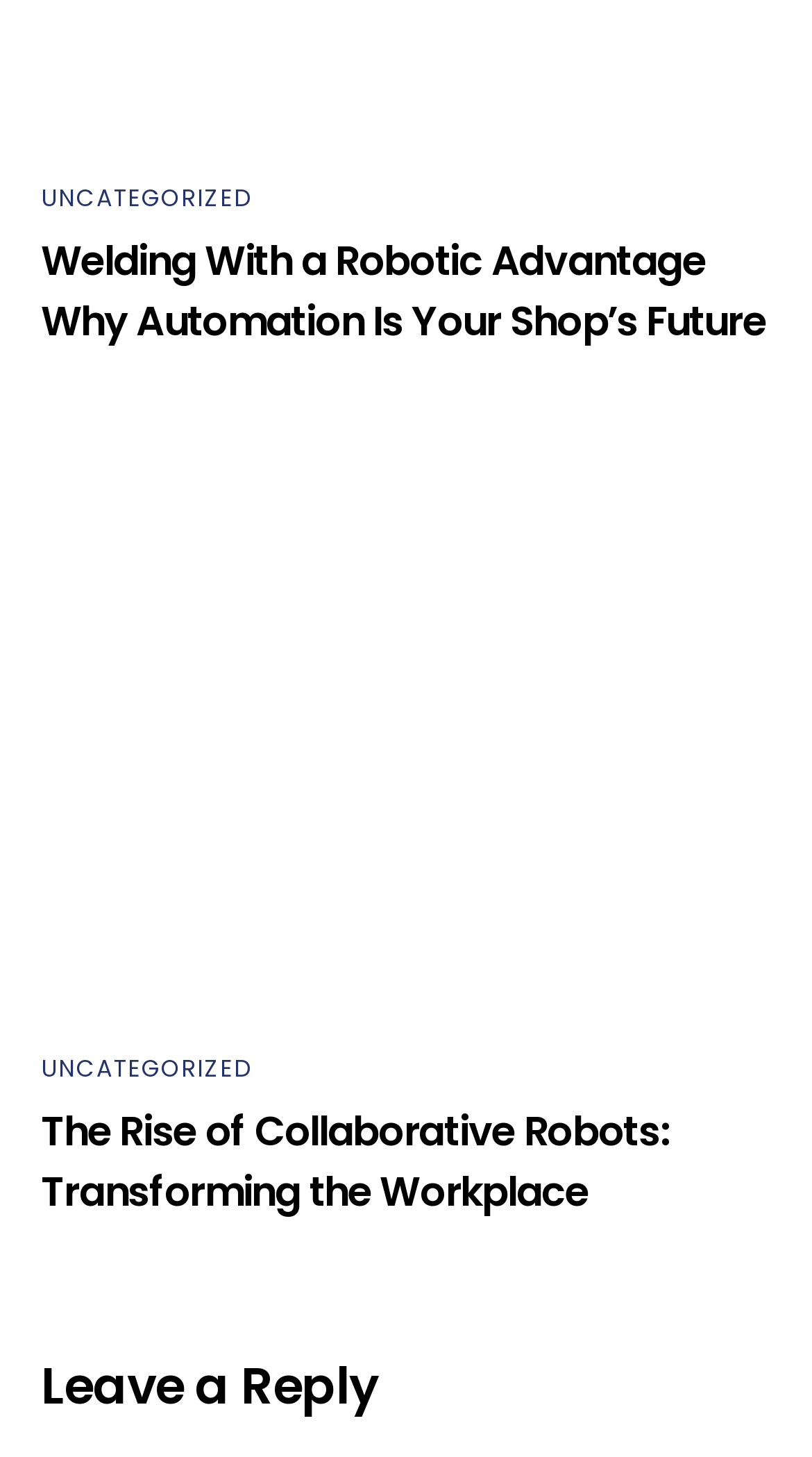Is there a comment section on this webpage?
Please provide a comprehensive answer to the question based on the webpage screenshot.

I found a heading element [96] with the text 'Leave a Reply', which is typically used to indicate a comment section on a webpage.